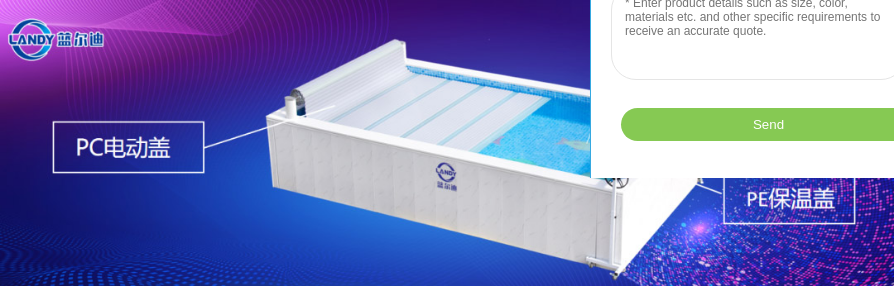Provide a comprehensive description of the image.

The image showcases a modern pool covered by a sleek and functional cover, indicating the focus on waterproof solutions for pool decoration by Landy. The pool features a distinct design with evident layers, emphasizing the innovative approach of Guangzhou Landy Plastic Products Co., Ltd., led by General Manager Shi Guixia. A graphic element highlights the terms "PC电动盖" (PC Electric Cover) and "PE保温盖" (PE Insulation Cover), suggesting the dual functionality of the products offered—efficient insulation and easy handling. In the background, an eye-catching gradient of purple and blue enhances the futuristic feel, reflecting the company's commitment to advanced technology in waterproof adhesive films. Additionally, there is a prompt inviting users to enter product details for accurate quotes, reinforcing customer engagement and service customization.